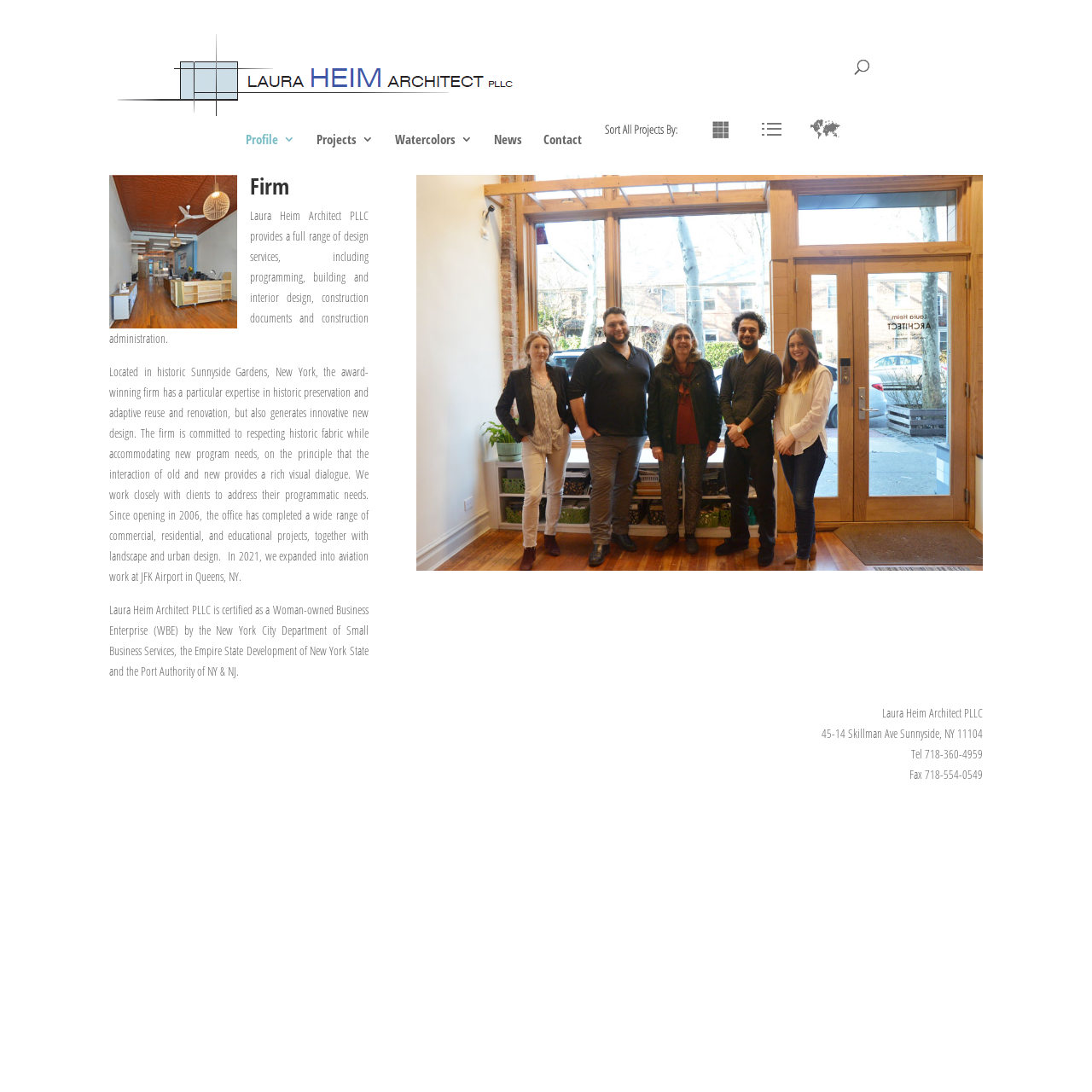What is the name of the architecture firm?
Look at the webpage screenshot and answer the question with a detailed explanation.

The name of the architecture firm can be found in the top-left corner of the webpage, where it is written as 'Laura Heim Architect PLLC' in a link element.